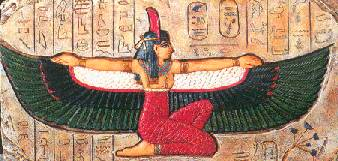Please give a succinct answer using a single word or phrase:
What features in the background of the image?

hieroglyphics